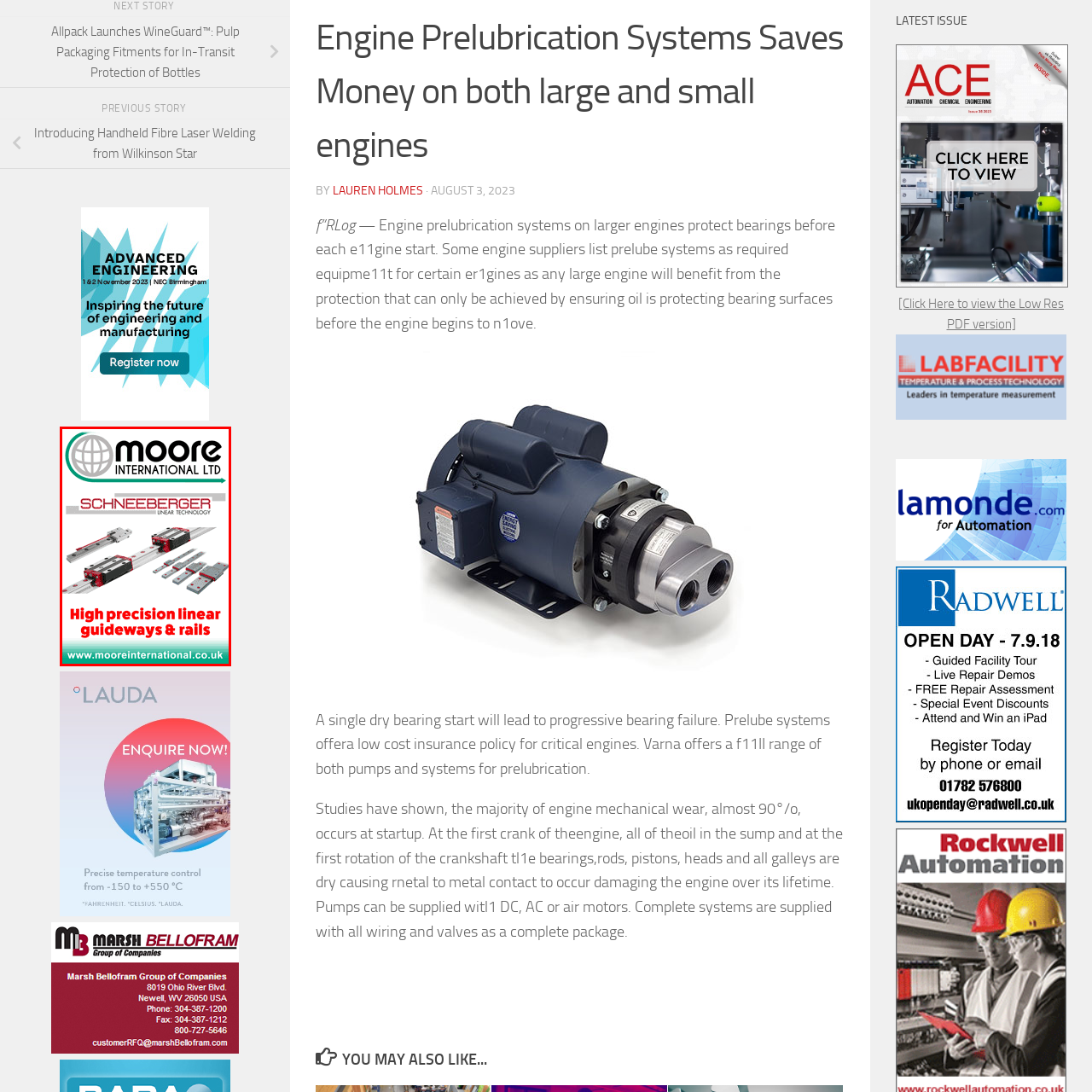Pay special attention to the segment of the image inside the red box and offer a detailed answer to the question that follows, based on what you see: What type of products are showcased?

The image displays various high-precision linear guideways and rails, highlighting the advanced engineering and design, which suggests that the company specializes in producing these types of products.